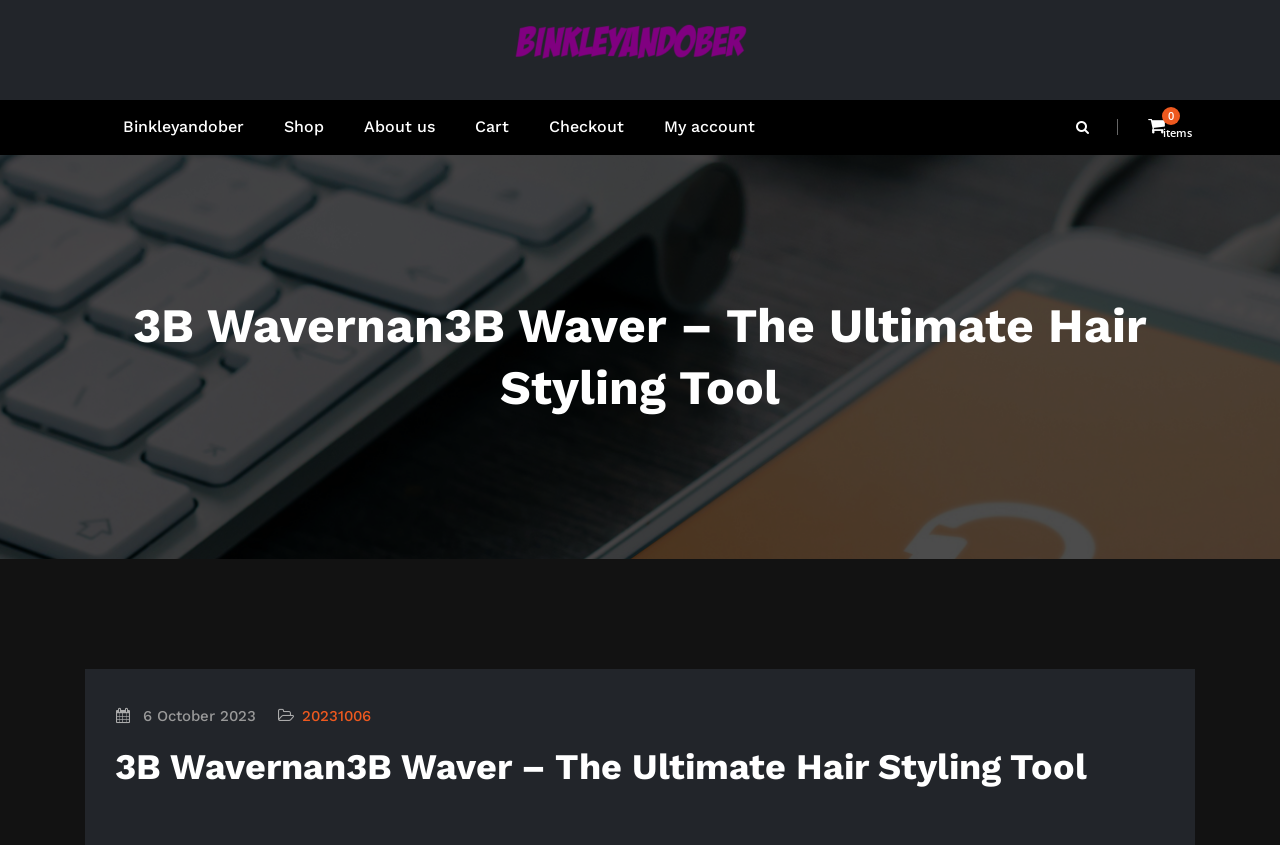Pinpoint the bounding box coordinates of the clickable element needed to complete the instruction: "view my account". The coordinates should be provided as four float numbers between 0 and 1: [left, top, right, bottom].

[0.503, 0.118, 0.605, 0.183]